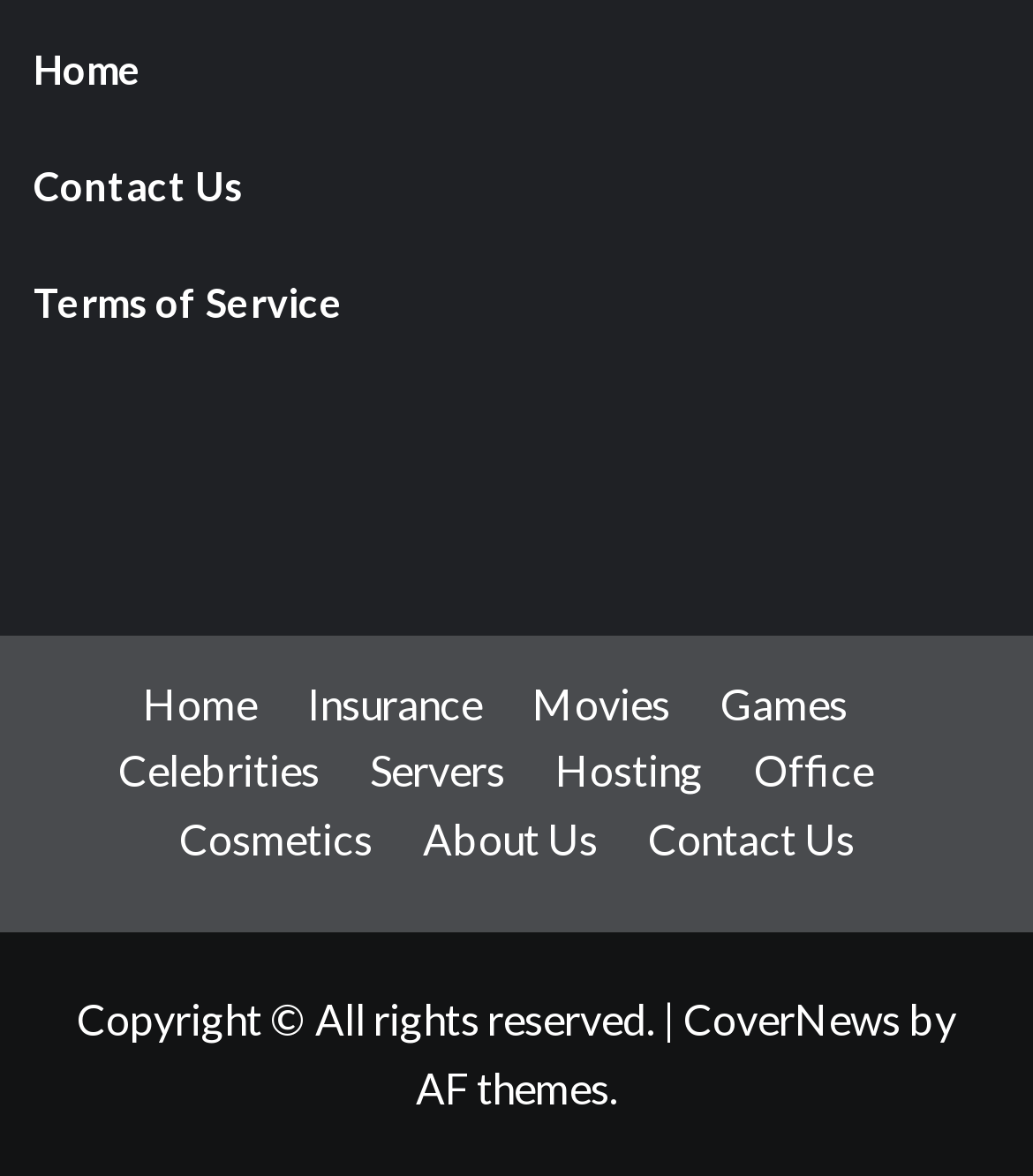How many categories are listed in the middle section?
Carefully analyze the image and provide a thorough answer to the question.

I counted the number of links in the middle section of the webpage, which are 'Insurance', 'Movies', 'Games', 'Celebrities', 'Servers', 'Hosting', 'Office', and 'Cosmetics', and found that there are 8 categories listed.